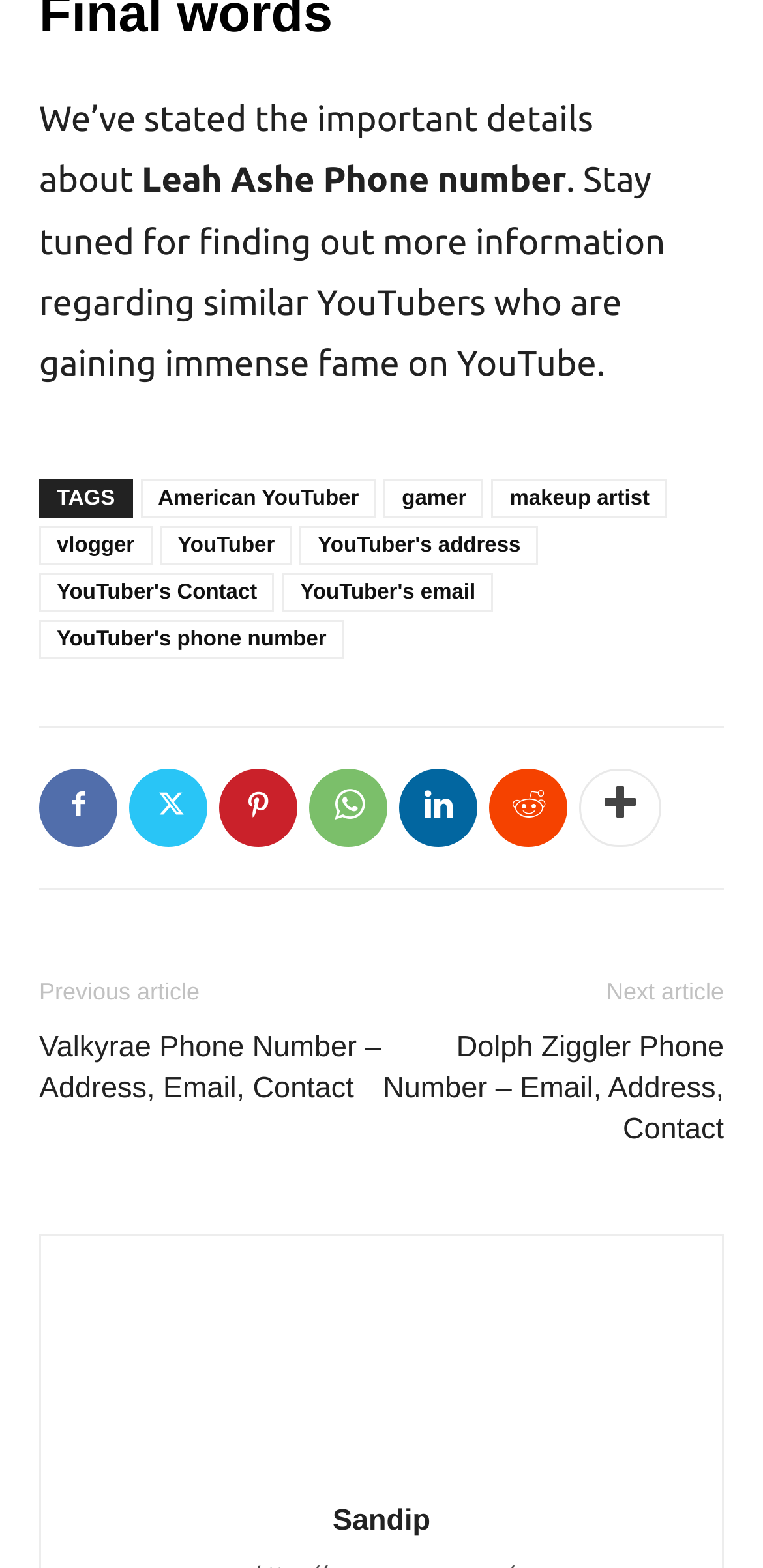Please identify the bounding box coordinates of where to click in order to follow the instruction: "Click on the link to learn about American YouTuber".

[0.184, 0.305, 0.493, 0.33]